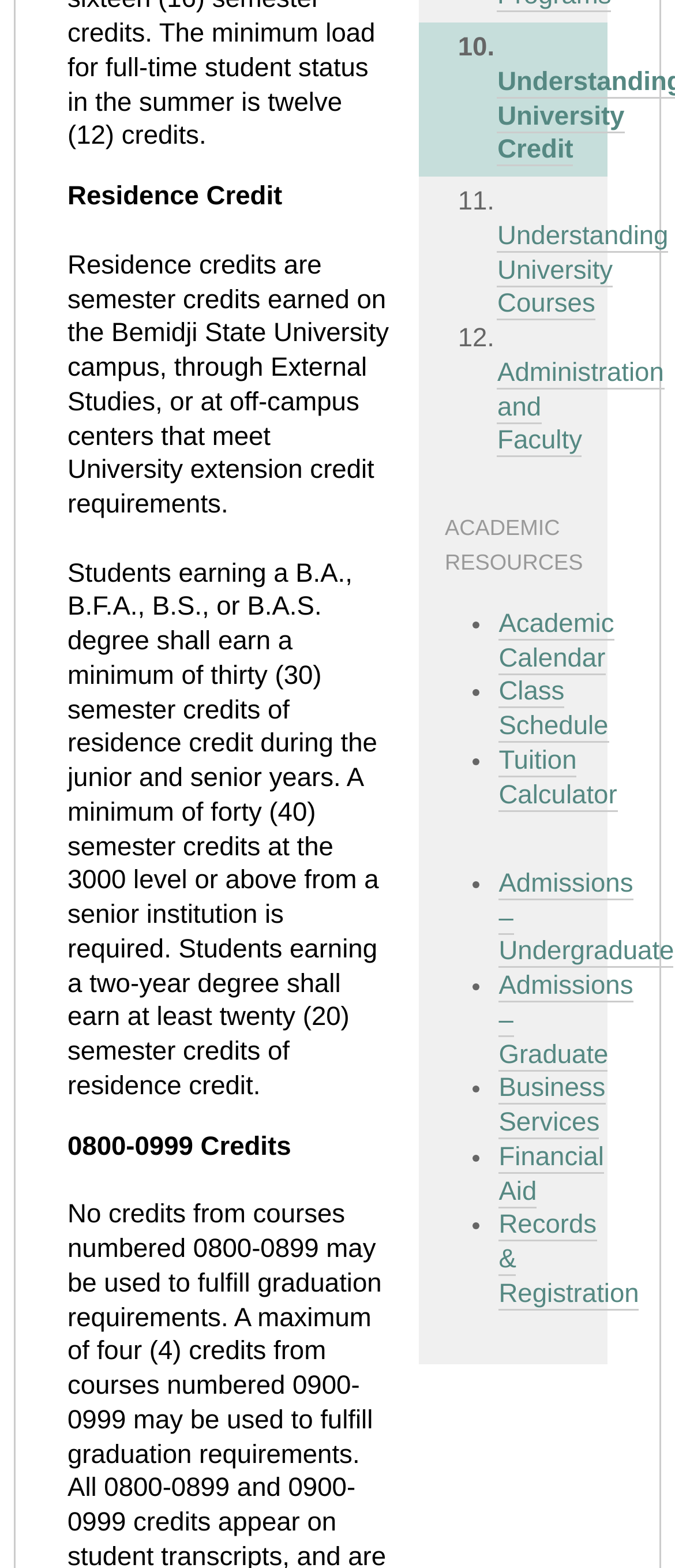Answer the question using only one word or a concise phrase: What is the orientation of the separator element?

horizontal